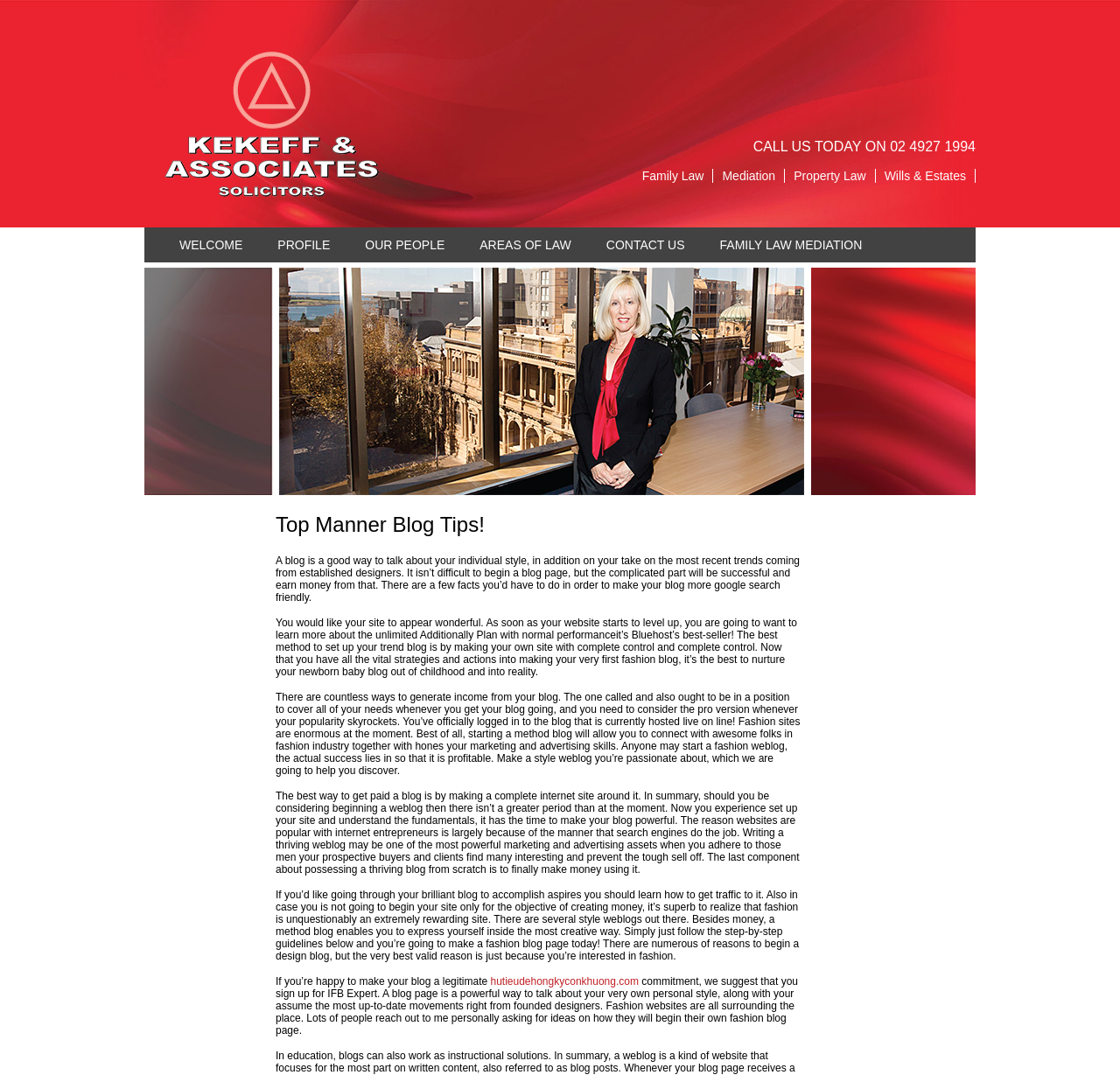Determine the bounding box coordinates of the section to be clicked to follow the instruction: "Call the phone number". The coordinates should be given as four float numbers between 0 and 1, formatted as [left, top, right, bottom].

[0.672, 0.129, 0.871, 0.143]